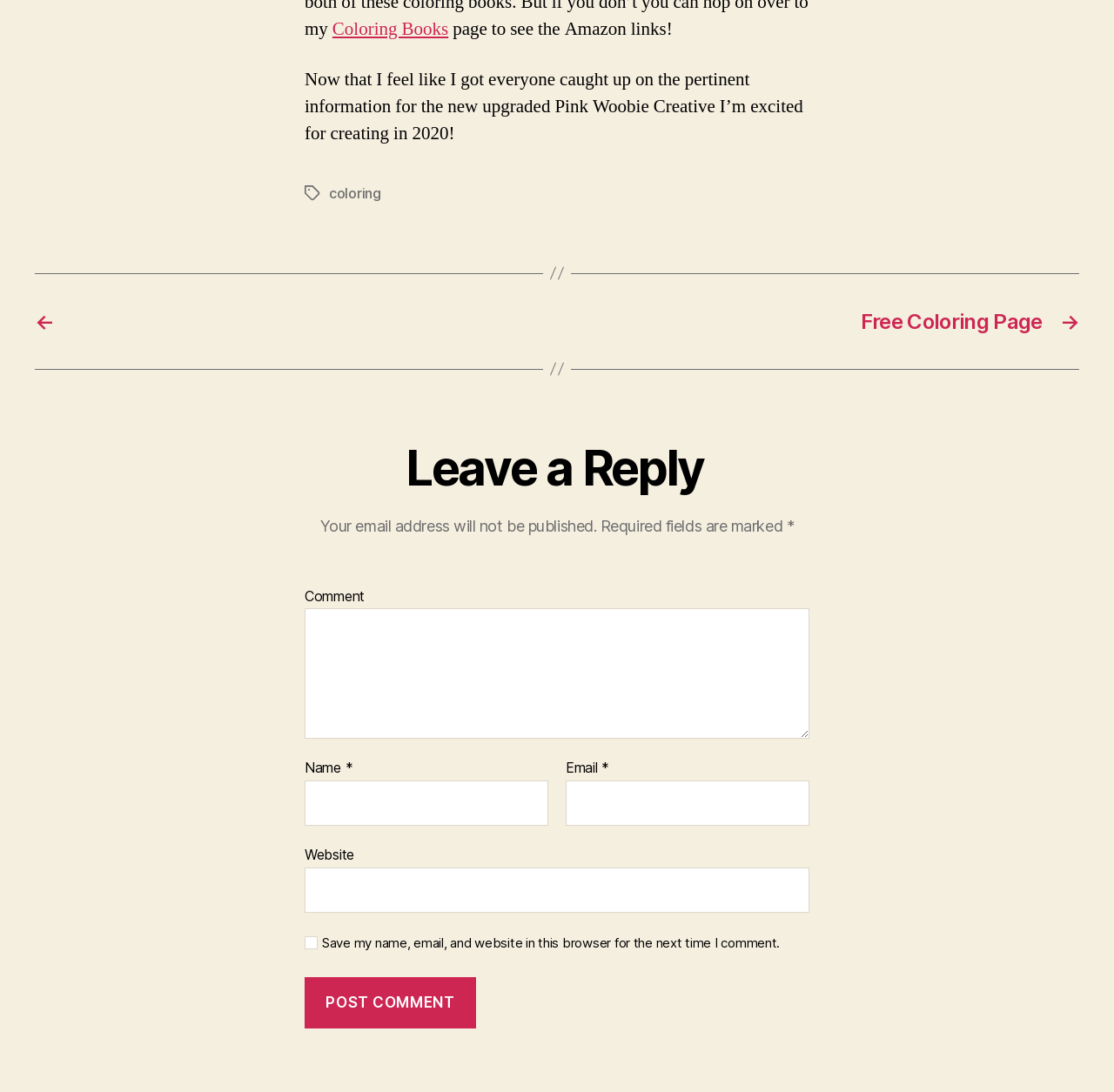Using the element description: "name="submit" value="Post Comment"", determine the bounding box coordinates. The coordinates should be in the format [left, top, right, bottom], with values between 0 and 1.

[0.273, 0.916, 0.427, 0.963]